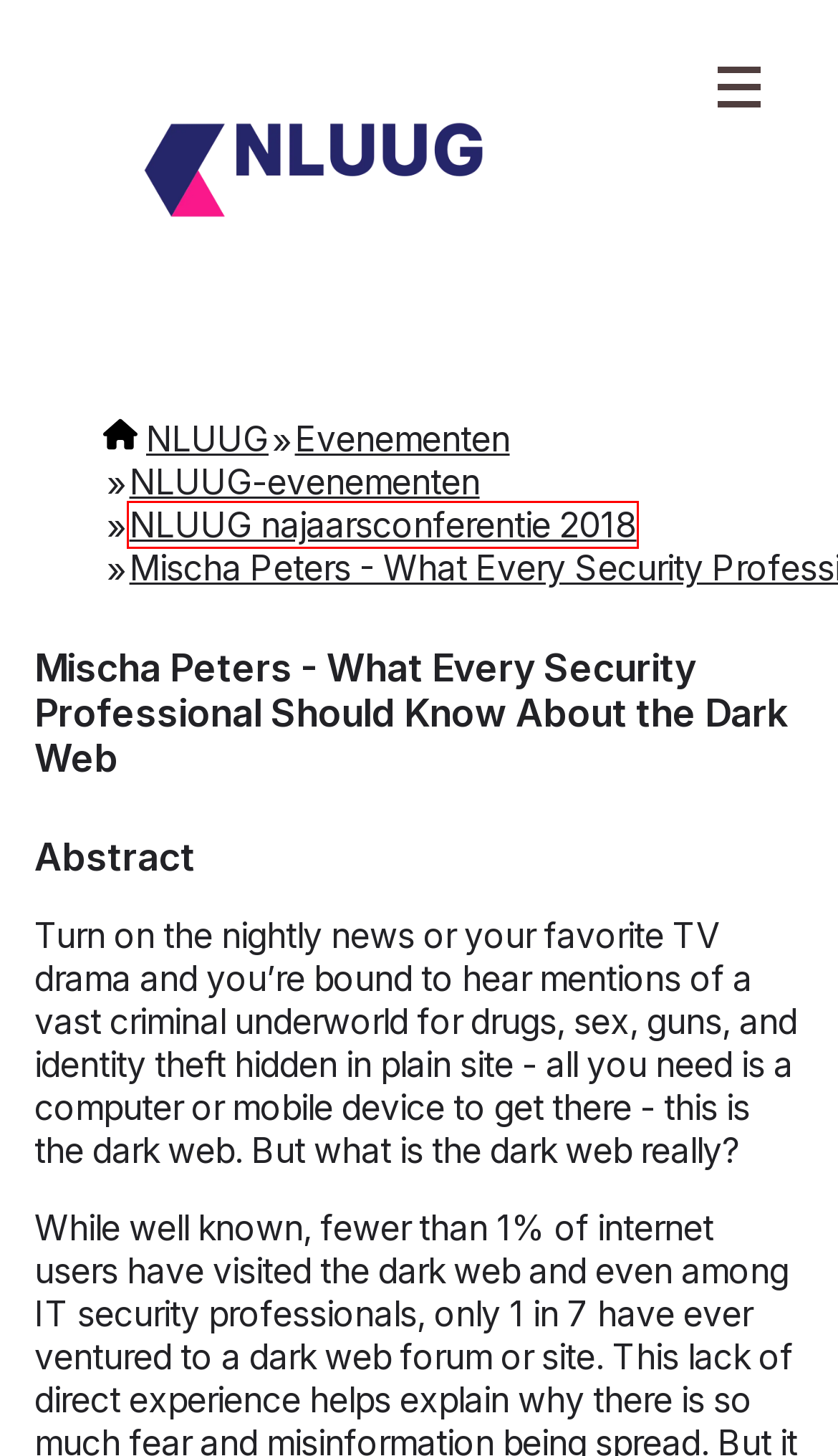Review the screenshot of a webpage that includes a red bounding box. Choose the webpage description that best matches the new webpage displayed after clicking the element within the bounding box. Here are the candidates:
A. NLUUG-evenementen | NLUUG
B. Stats for Nerds | NLUUG
C. NLUUG
D. Over onze website | NLUUG
E. Sign in to GitHub · GitHub
F. Evenementen | NLUUG
G. NLUUG najaarsconferentie 2018 | NLUUG
H. Laatste wijzigingen | NLUUG

G